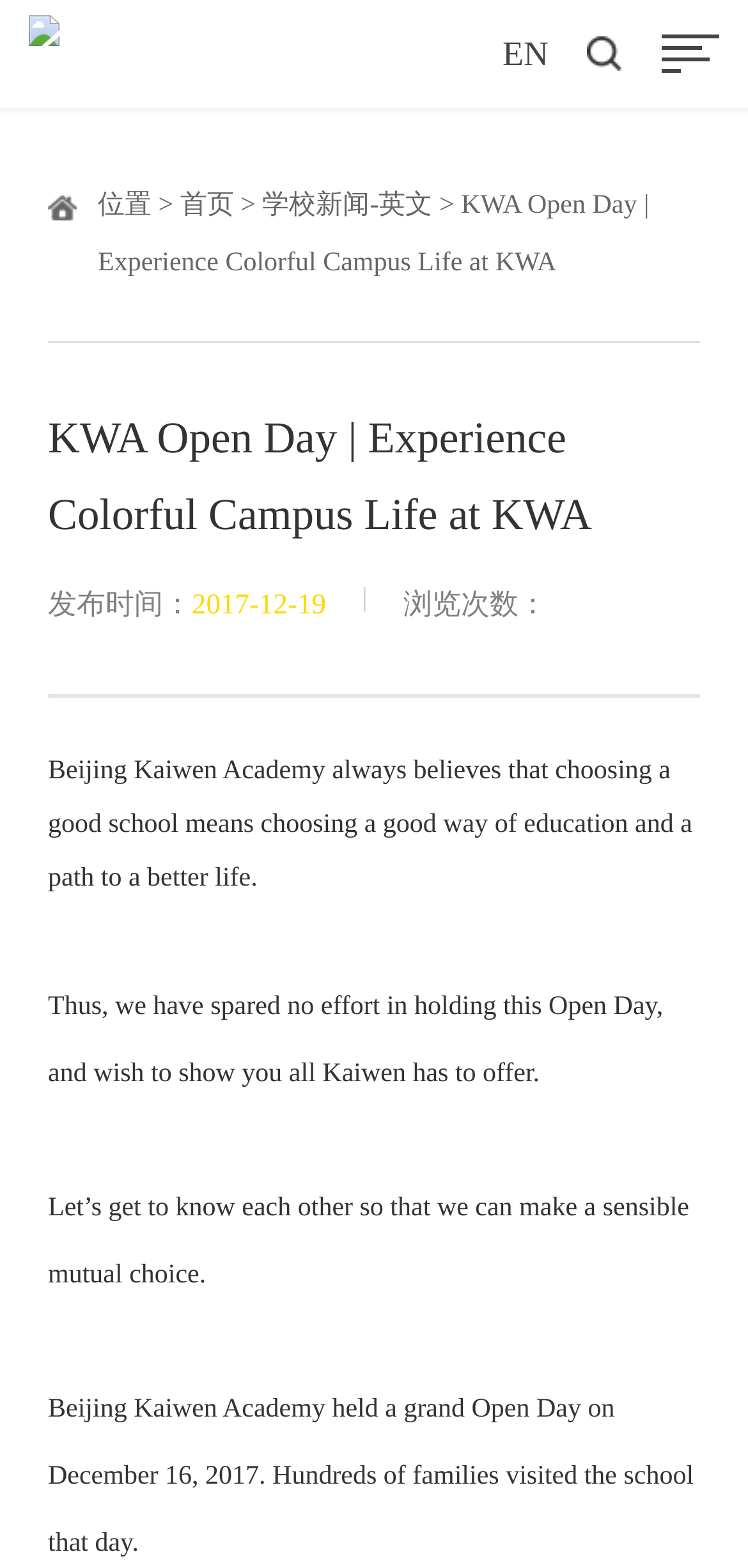Find the bounding box coordinates for the element described here: "Terms and Conditions".

None